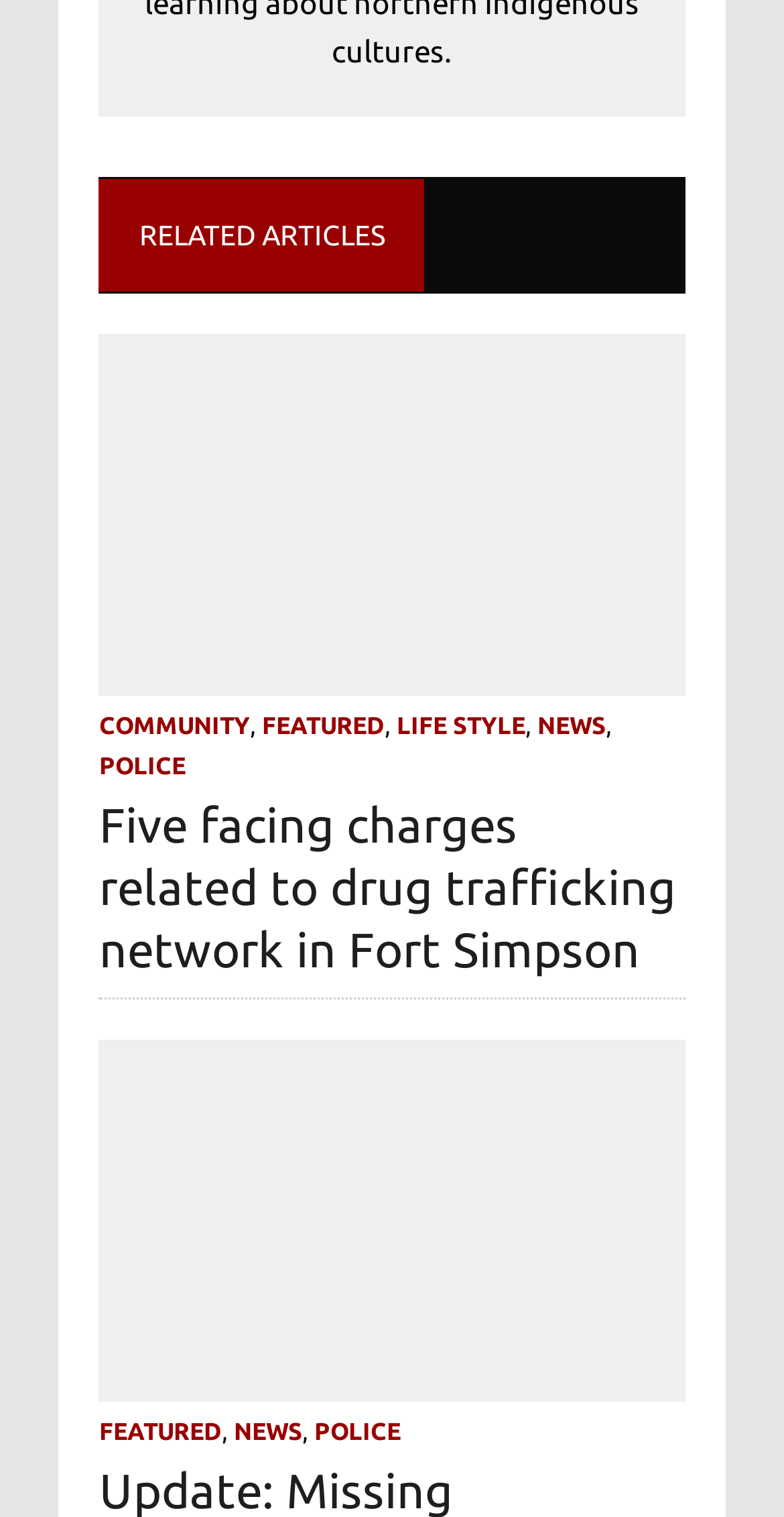Identify the bounding box coordinates of the region I need to click to complete this instruction: "Read news about police".

[0.401, 0.935, 0.511, 0.952]